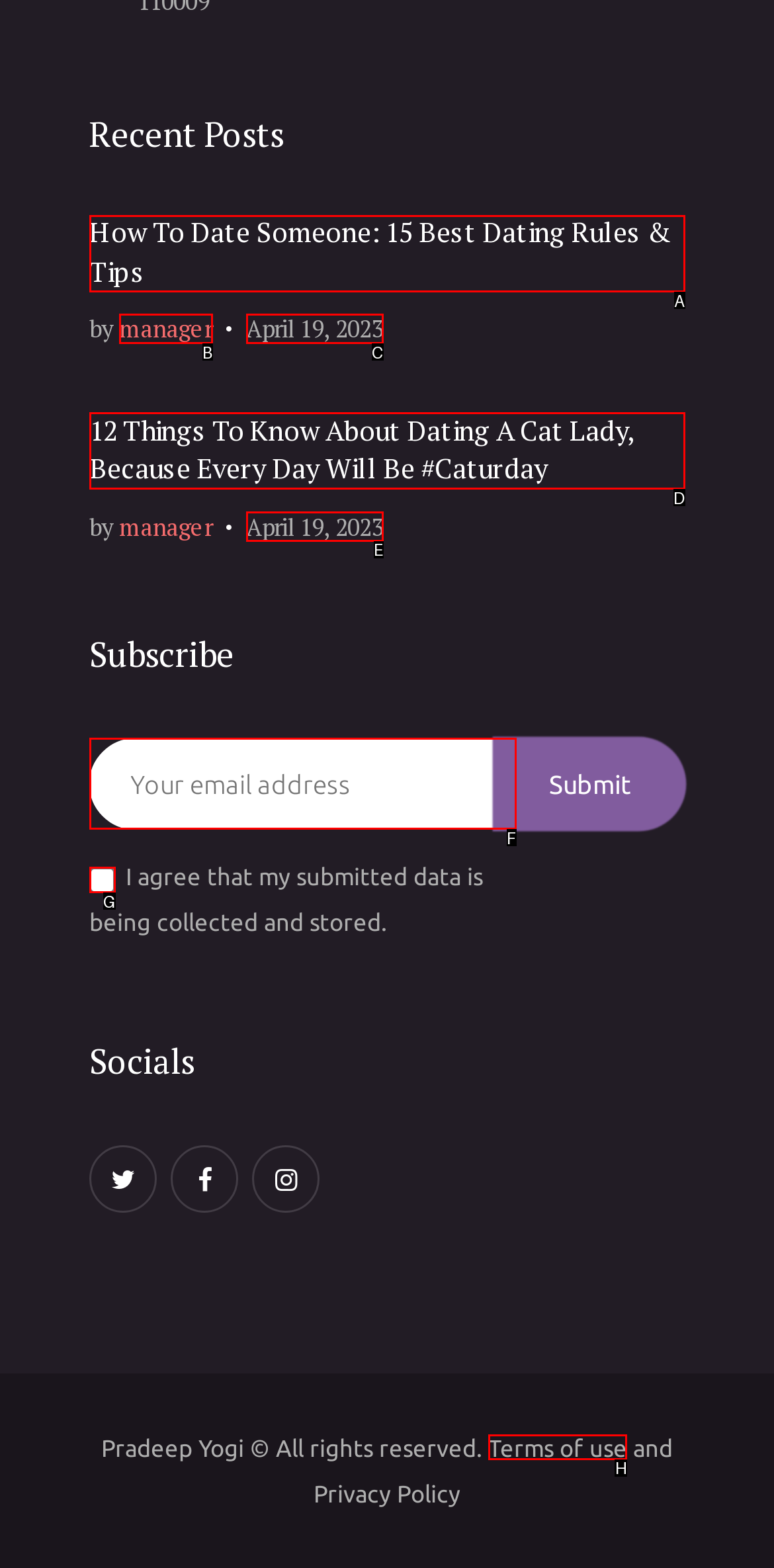Given the task: View terms of use, point out the letter of the appropriate UI element from the marked options in the screenshot.

H